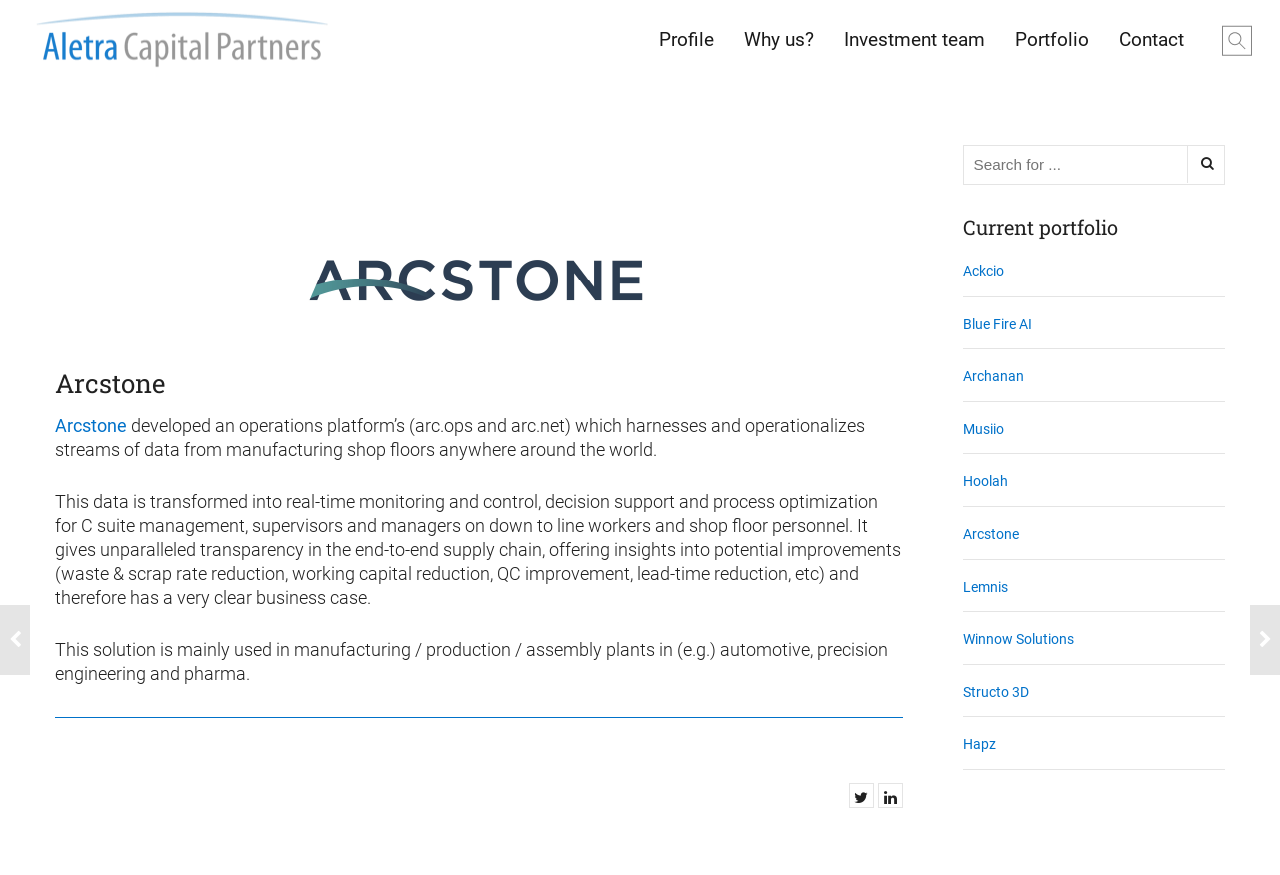What is the headline of the webpage?

Aletra Capital Partners B.V.